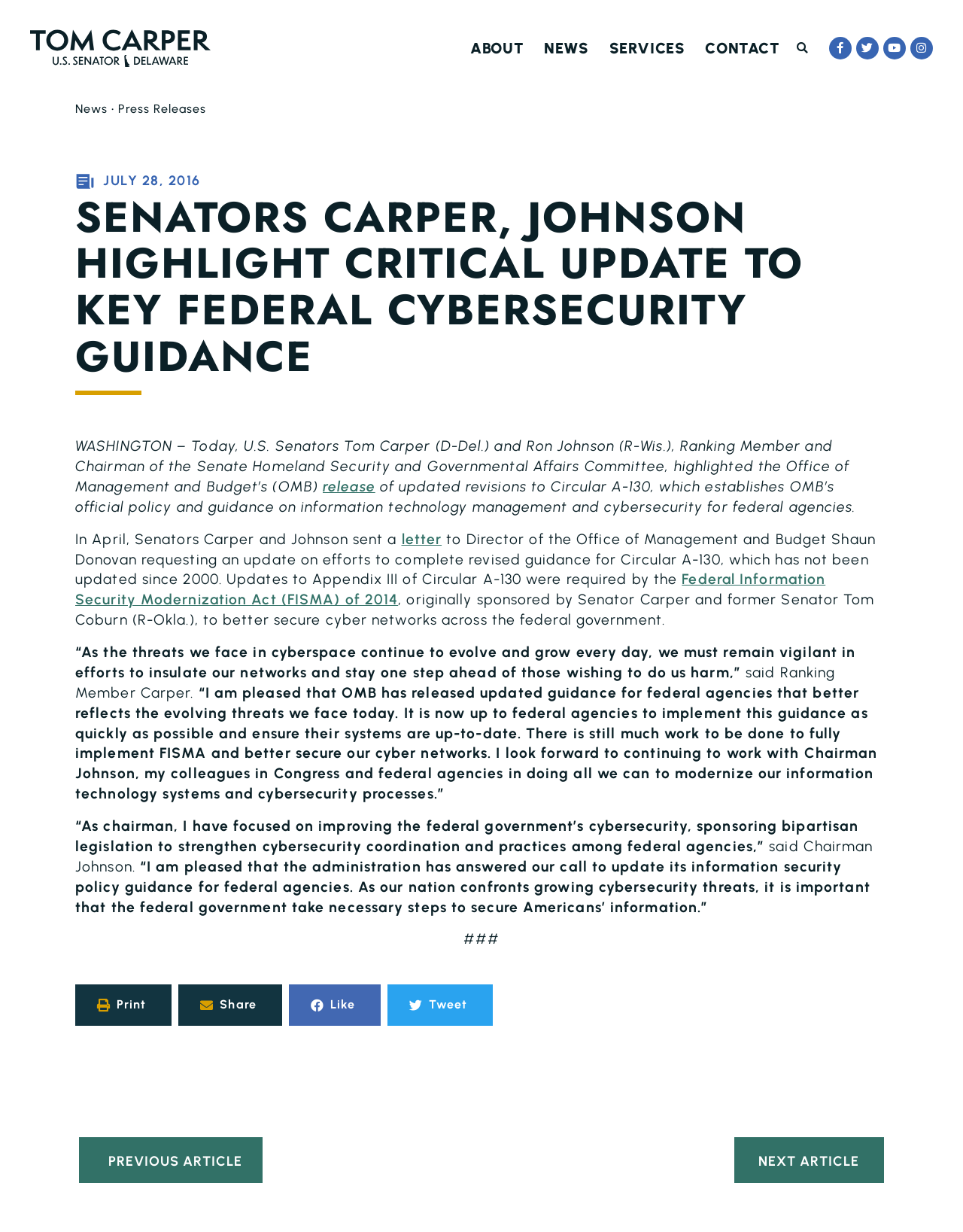Based on the element description Facebook-f, identify the bounding box of the UI element in the given webpage screenshot. The coordinates should be in the format (top-left x, top-left y, bottom-right x, bottom-right y) and must be between 0 and 1.

[0.861, 0.03, 0.884, 0.048]